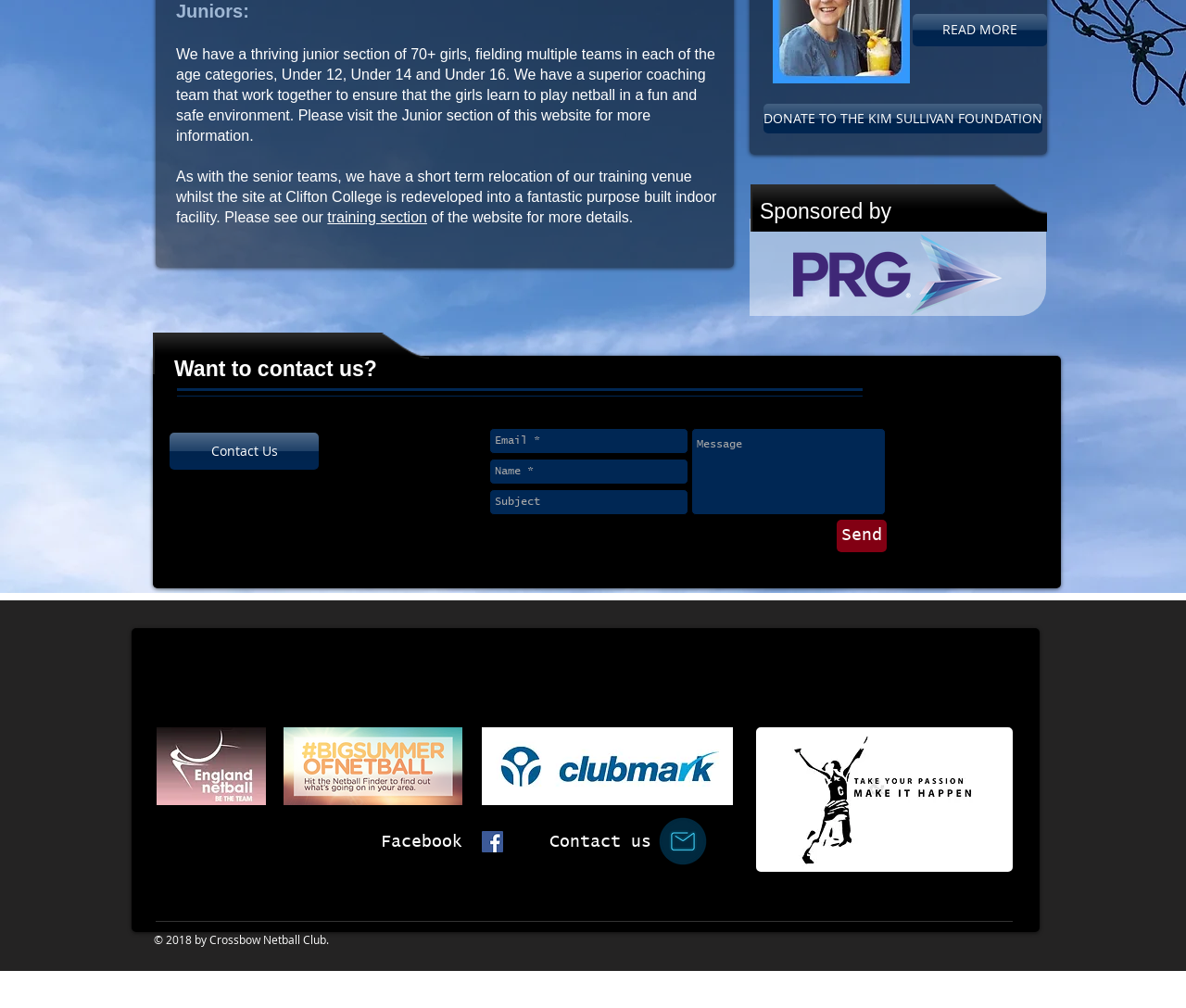Using floating point numbers between 0 and 1, provide the bounding box coordinates in the format (top-left x, top-left y, bottom-right x, bottom-right y). Locate the UI element described here: aria-label="Subject" name="subject" placeholder="Subject"

[0.412, 0.485, 0.58, 0.511]